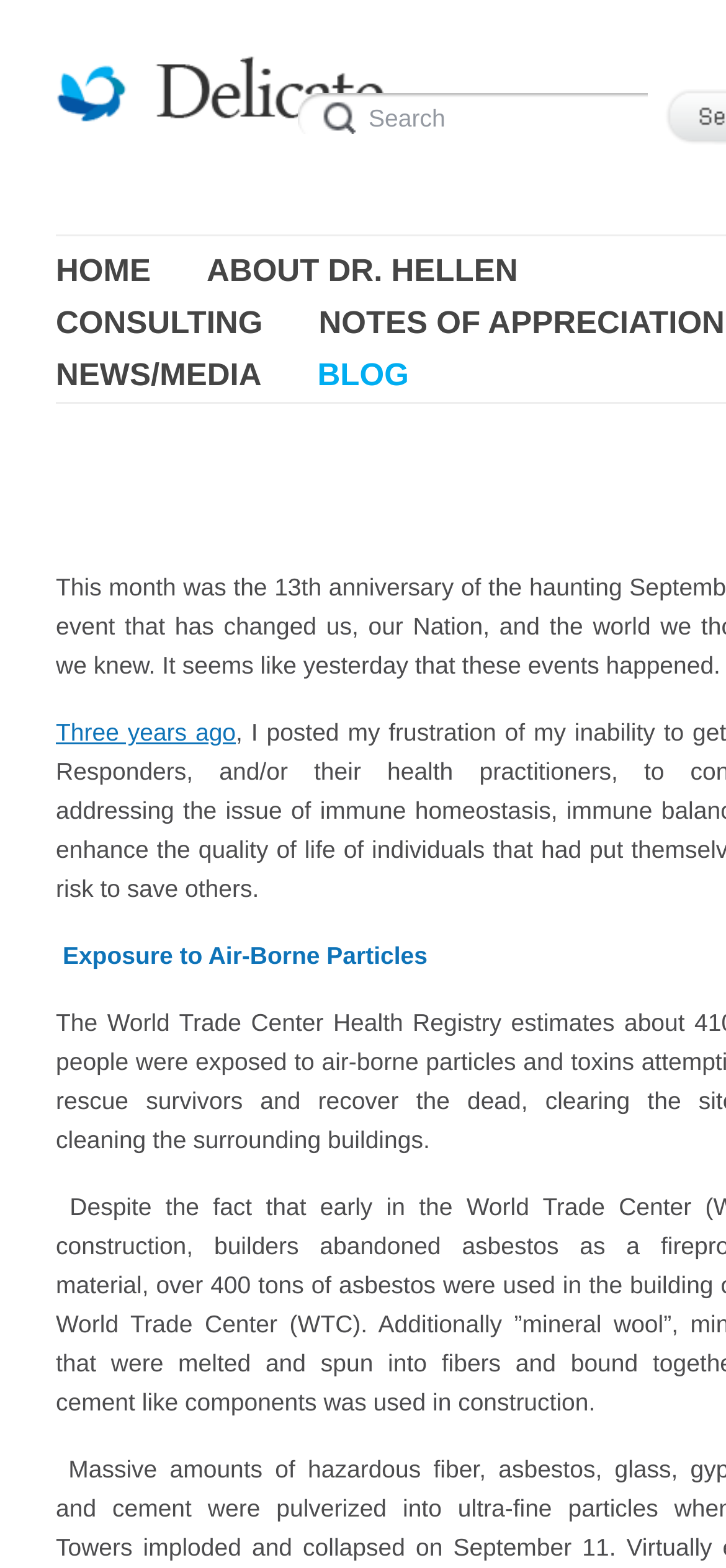Please identify the bounding box coordinates of the region to click in order to complete the task: "go to the home page". The coordinates must be four float numbers between 0 and 1, specified as [left, top, right, bottom].

[0.077, 0.157, 0.208, 0.19]